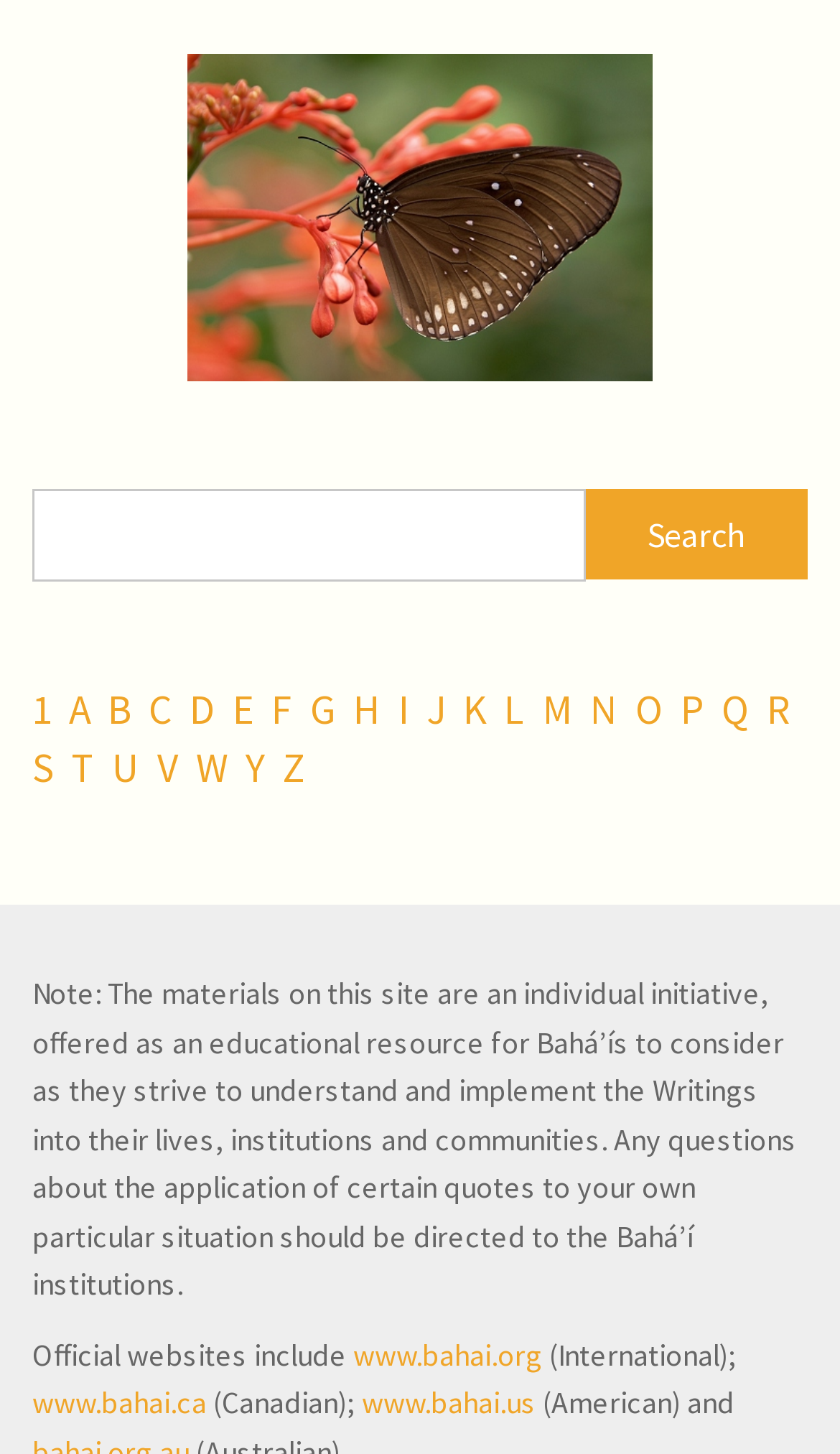Please find the bounding box for the following UI element description. Provide the coordinates in (top-left x, top-left y, bottom-right x, bottom-right y) format, with values between 0 and 1: F

[0.323, 0.469, 0.354, 0.505]